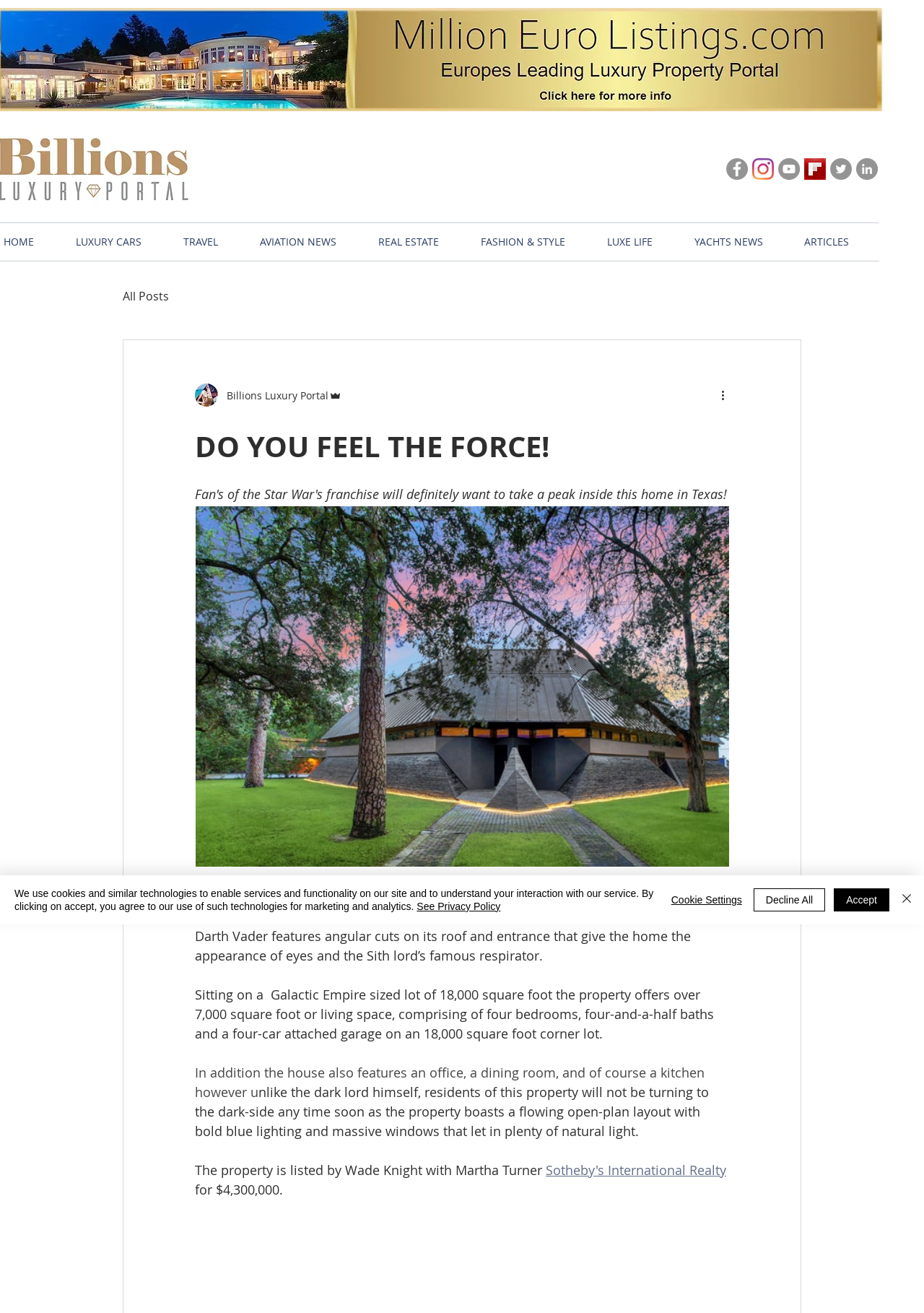Extract the text of the main heading from the webpage.

DO YOU FEEL THE FORCE!